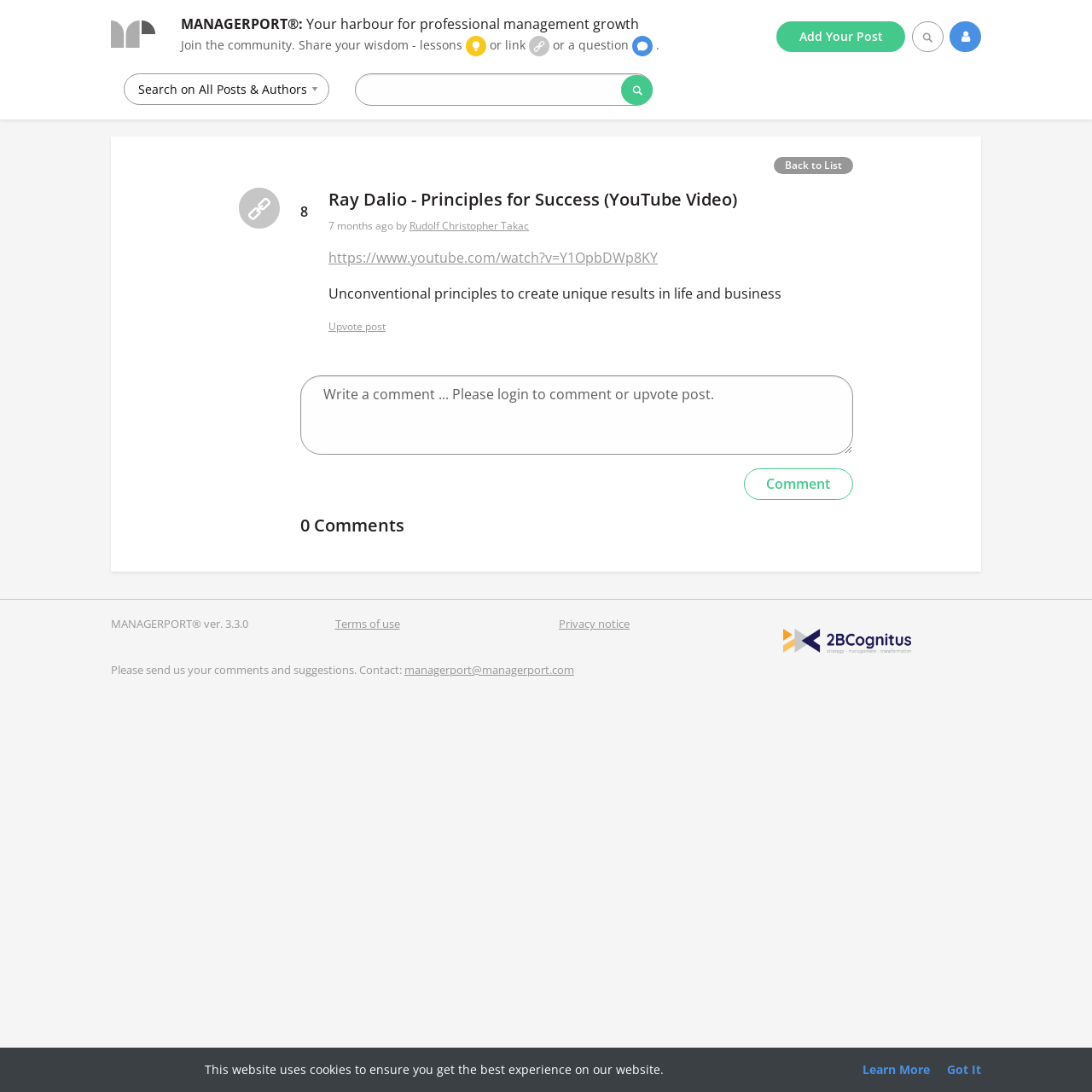Determine the bounding box coordinates of the clickable region to execute the instruction: "Click on the 'Back to List' link". The coordinates should be four float numbers between 0 and 1, denoted as [left, top, right, bottom].

[0.709, 0.144, 0.781, 0.16]